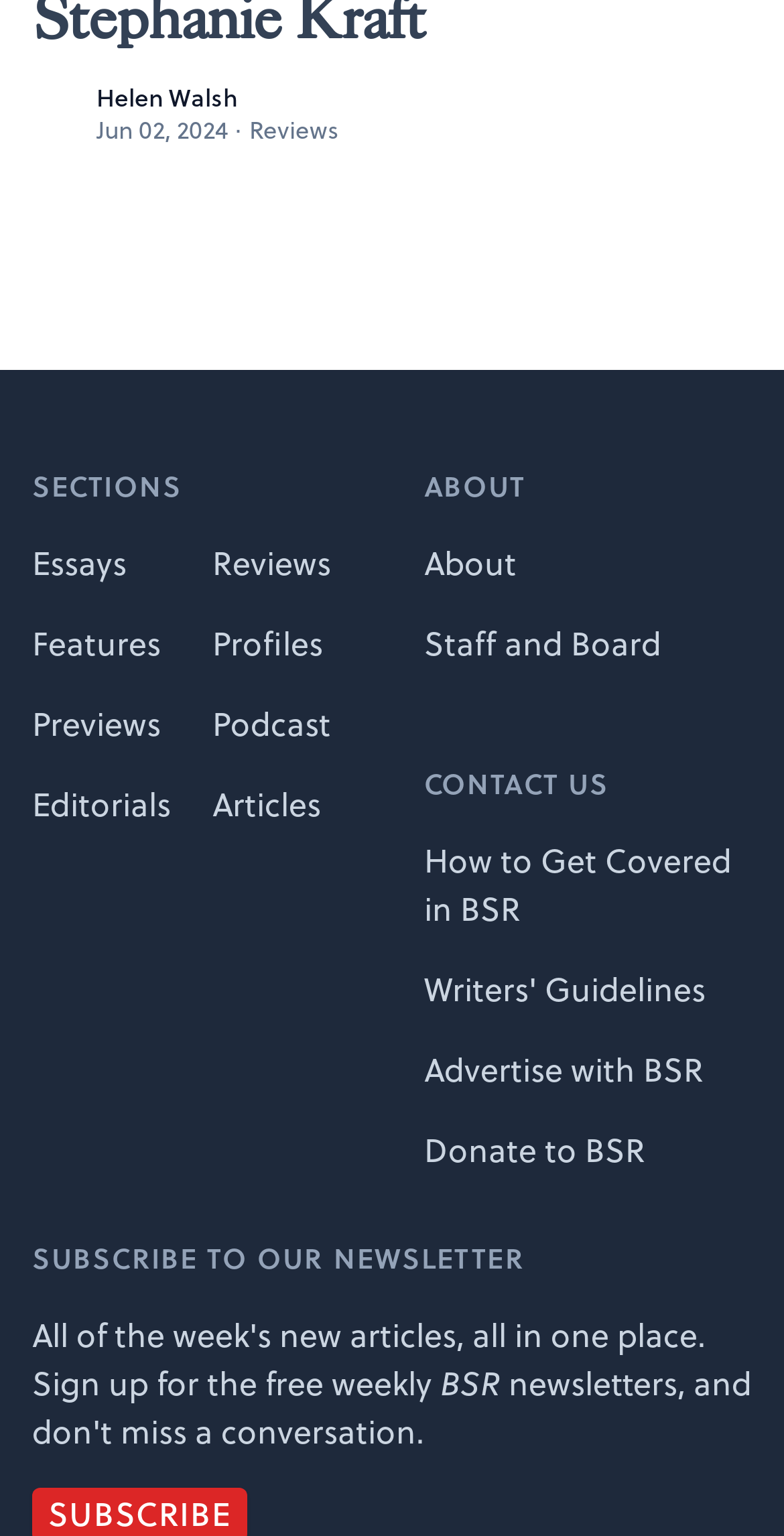Please examine the image and provide a detailed answer to the question: What are the different sections available on the webpage?

The webpage has three main sections: 'SECTIONS' with bounding box coordinates [0.041, 0.304, 0.459, 0.33], 'ABOUT' with bounding box coordinates [0.541, 0.304, 0.959, 0.33], and 'CONTACT US' with bounding box coordinates [0.541, 0.498, 0.959, 0.524].